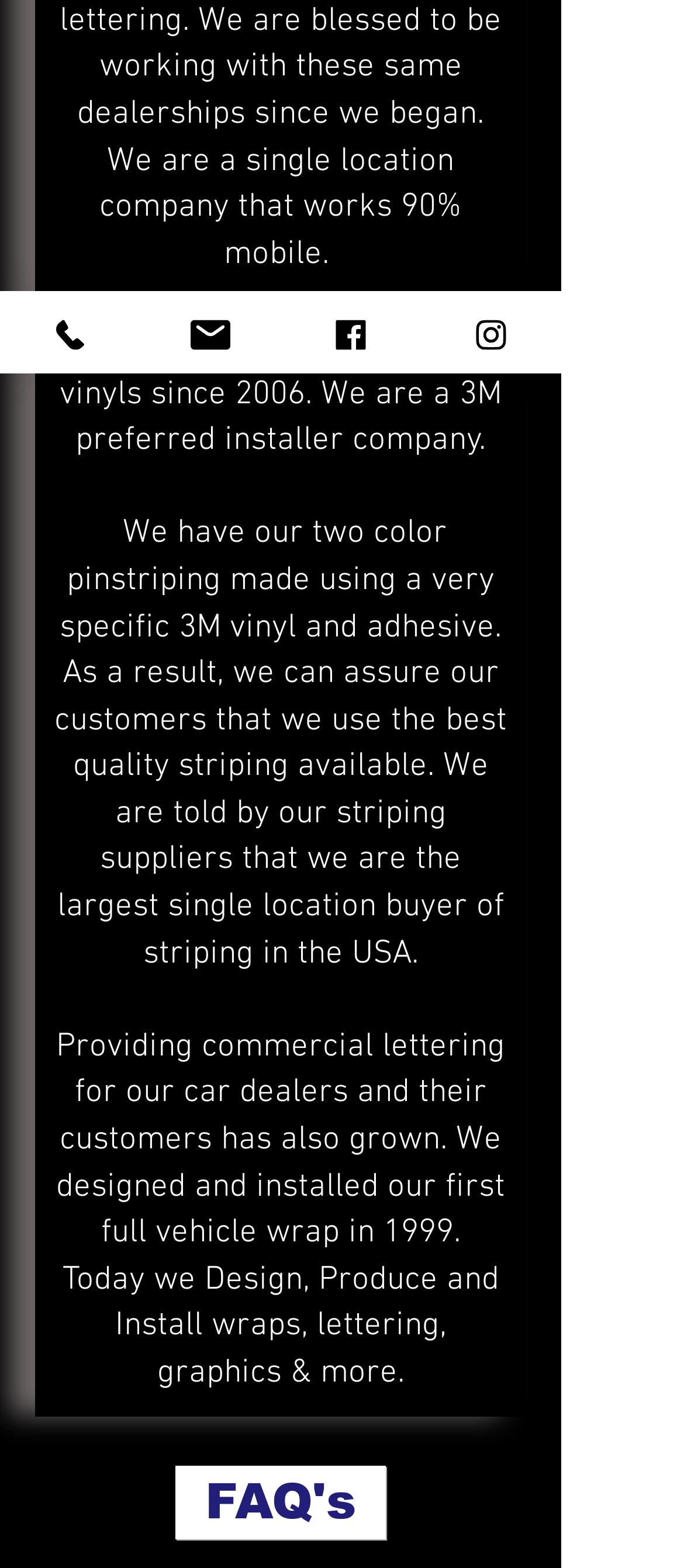Find the bounding box of the UI element described as follows: "Phone".

[0.0, 0.186, 0.205, 0.238]